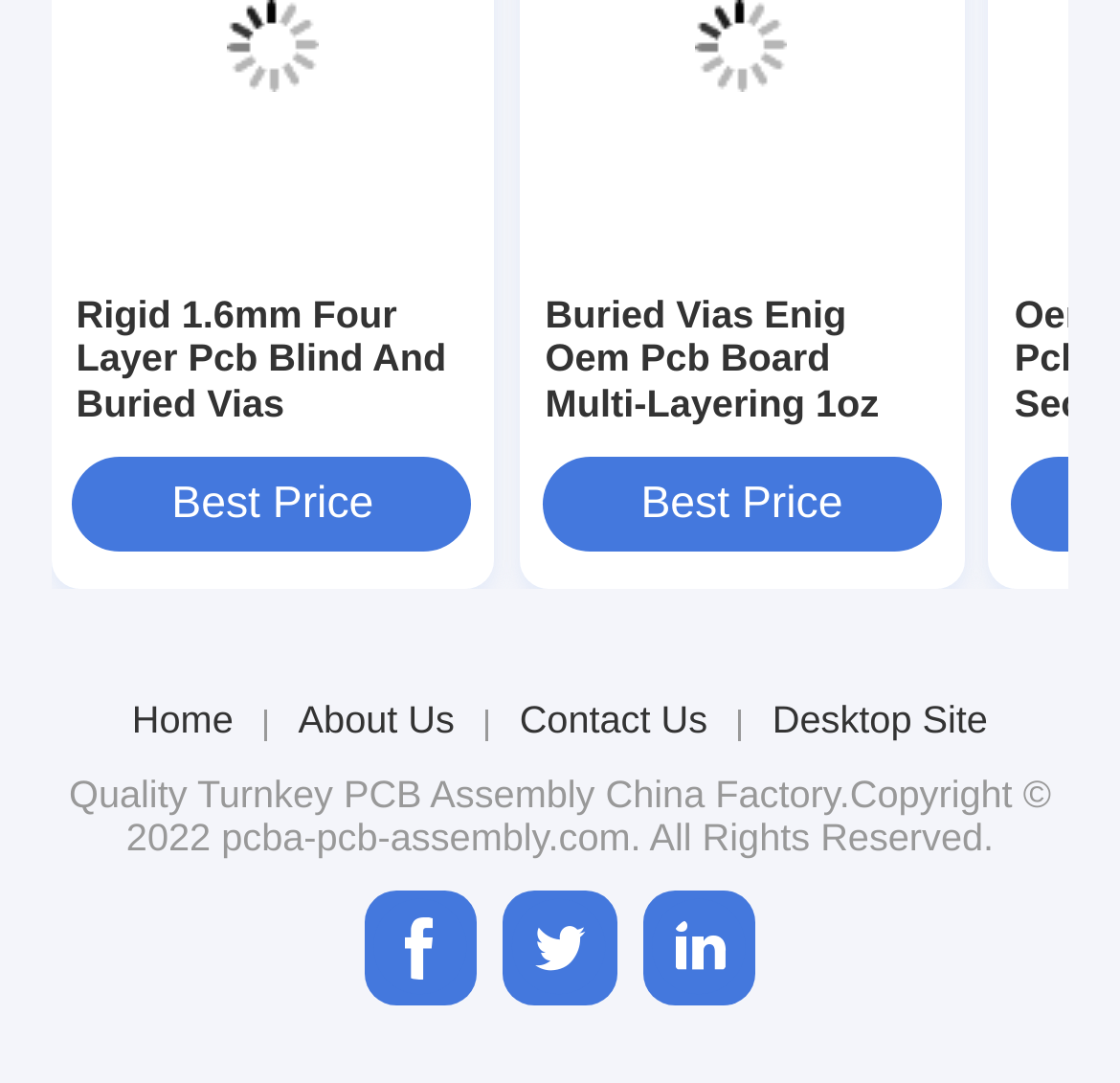Identify the bounding box for the element characterized by the following description: "Home".

[0.118, 0.644, 0.208, 0.685]